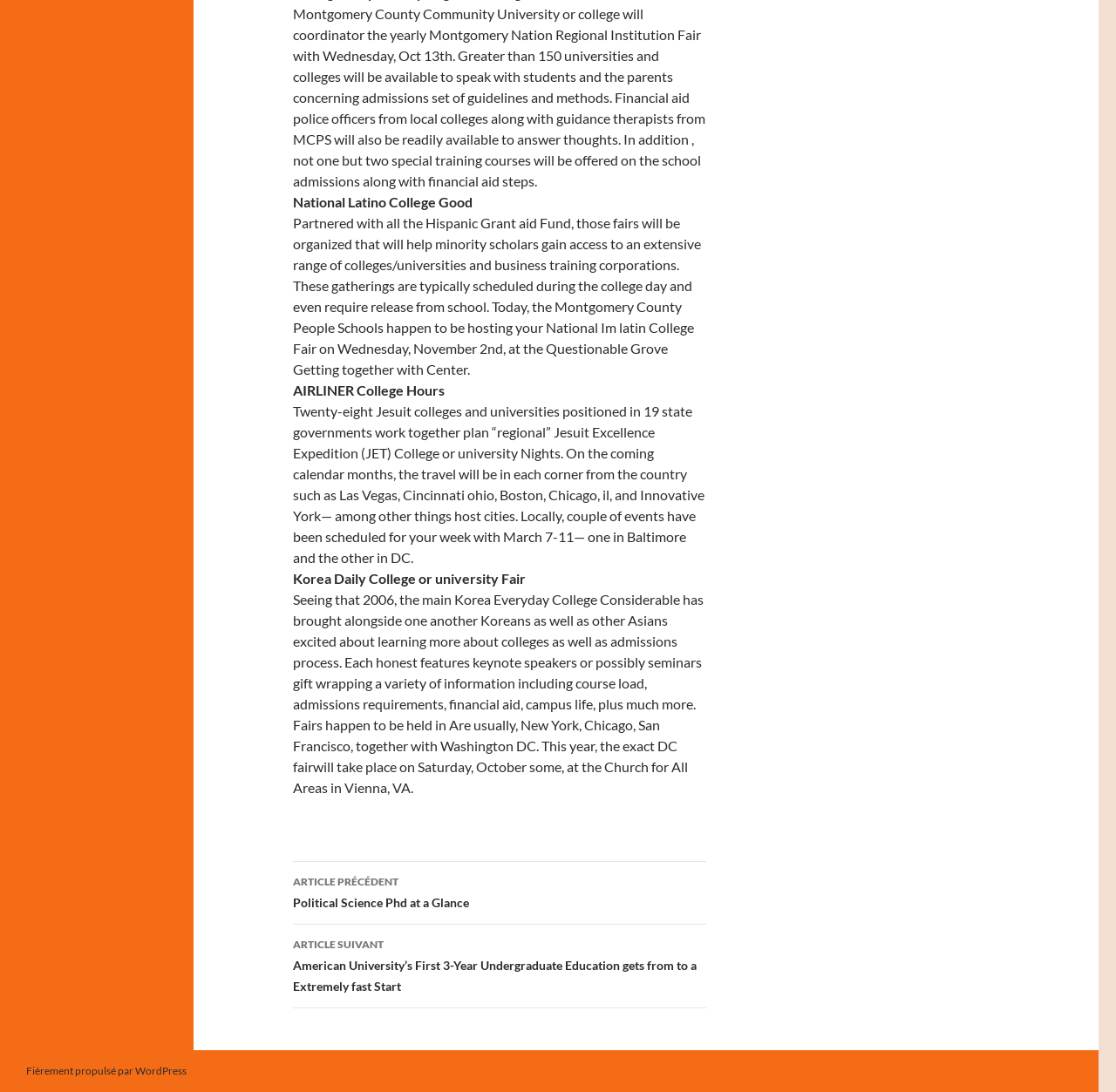What is the date of the Montgomery County Regional College Fair?
Using the image provided, answer with just one word or phrase.

October 13th